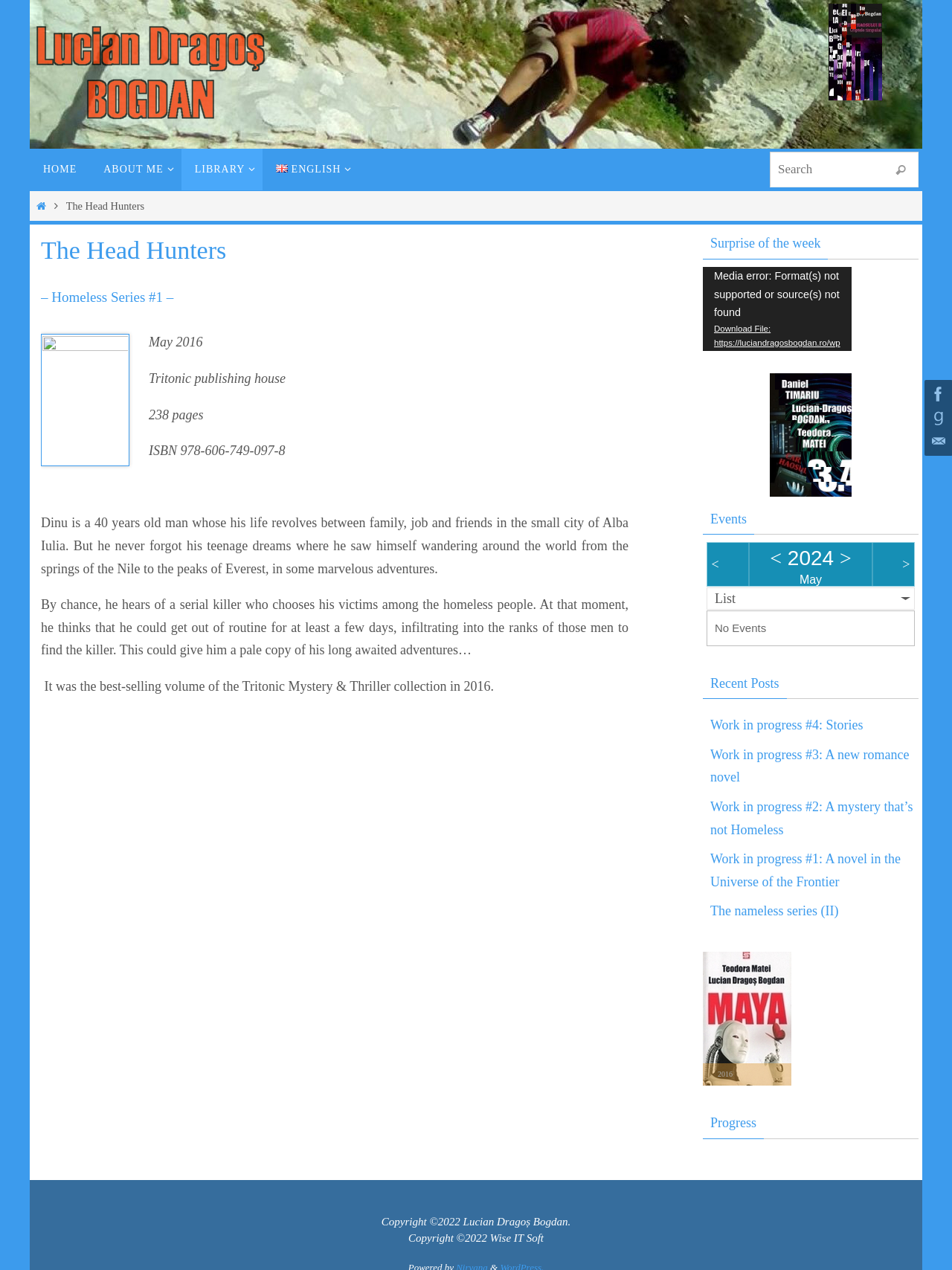Please answer the following question as detailed as possible based on the image: 
What is the name of the book series?

From the webpage, we can see that the main content is about a book, and the heading '– Homeless Series #1 –' suggests that the book is part of a series called 'Homeless Series'.